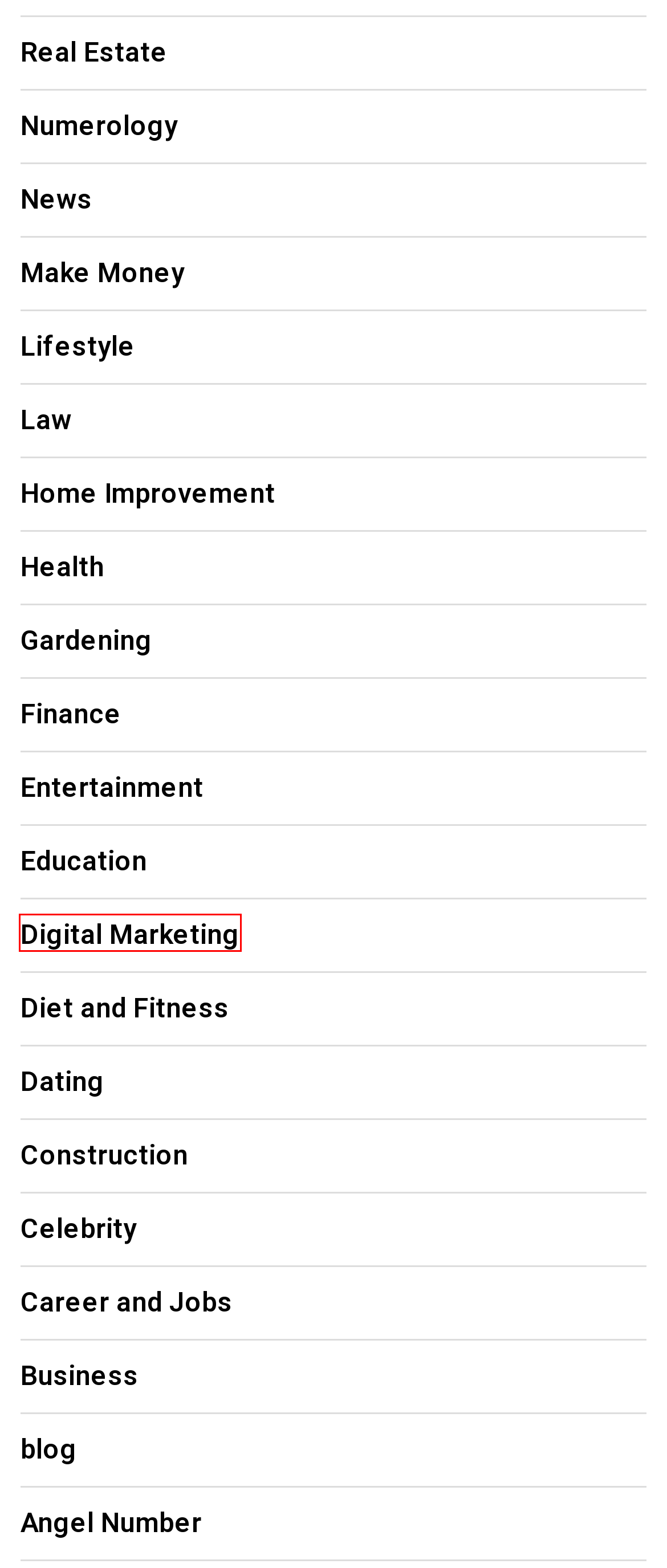You have a screenshot of a webpage with a red rectangle bounding box around an element. Identify the best matching webpage description for the new page that appears after clicking the element in the bounding box. The descriptions are:
A. Blogs On Gardening - Queknow
B. Blogs For Businesses - Queknow
C. Topics For Lifestyle Blog - Queknow
D. How To Make Money From Blog - Quekow
E. Breaking News Headlines Today - Queknow
F. Articles About Angel Numbers - Queknow
G. Digital Marketing Article - Queknow
H. Blogs About Finance - Queknow

G